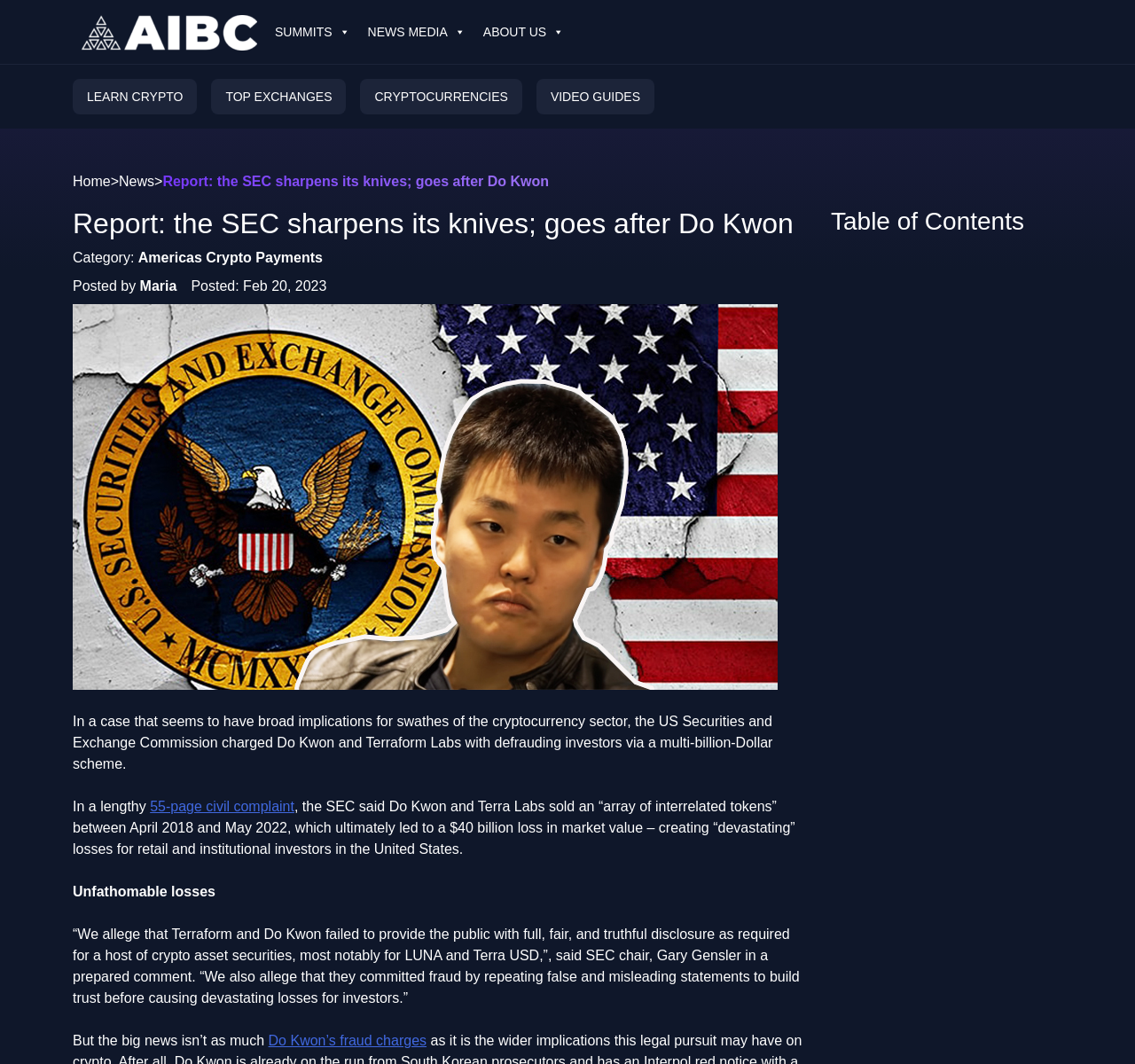Generate a thorough caption that explains the contents of the webpage.

The webpage appears to be a news article about the US Securities and Exchange Commission charging Do Kwon and Terraform Labs with defrauding investors. At the top of the page, there is a navigation menu with links to "SUMMITS", "NEWS MEDIA", "ABOUT US", "LEARN CRYPTO", "TOP EXCHANGES", "CRYPTOCURRENCIES", and "VIDEO GUIDES". Below the navigation menu, there is a heading that reads "Report: the SEC sharpens its knives; goes after Do Kwon".

The main content of the article is divided into several sections. The first section has a heading that repeats the title of the article and is followed by a category section with links to "Americas", "Crypto", and "Payments". Below the category section, there is a section with the author's name, "Maria", and the date the article was posted, "Feb 20, 2023".

The main article content starts with a large image that takes up most of the width of the page. The article text begins below the image and describes the charges brought against Do Kwon and Terraform Labs, including the sale of "an array of interrelated tokens" that led to a $40 billion loss in market value. The article also quotes the SEC chair, Gary Gensler, who alleges that Terraform and Do Kwon failed to provide full disclosure and committed fraud.

The article continues with more details about the charges and the impact on investors. There is a link to a "55-page civil complaint" and a section with the heading "Unfathomable losses". The article concludes with a section that discusses the significance of the charges and a link to "Do Kwon's fraud charges".

On the right side of the page, there is a table of contents with links to different sections of the article.